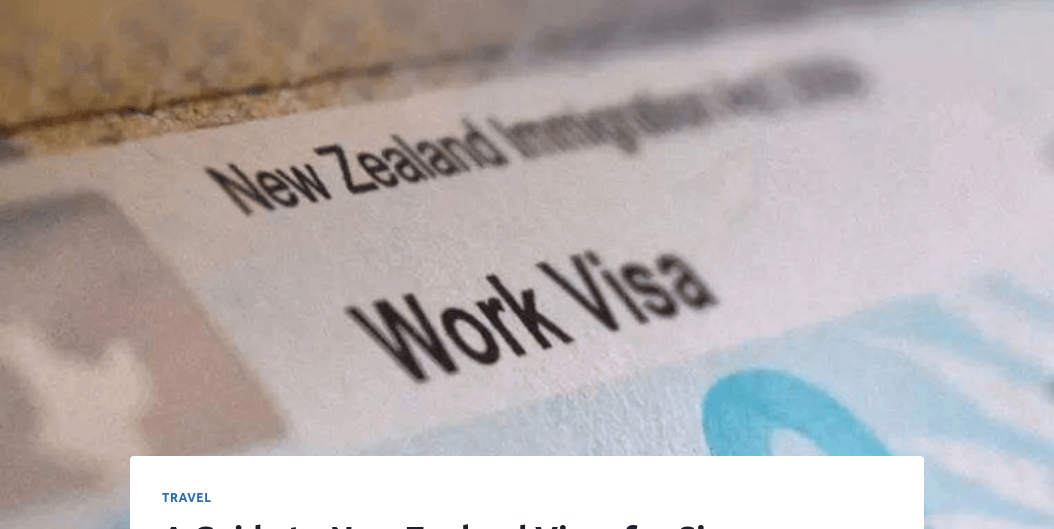Give a short answer to this question using one word or a phrase:
What is the purpose of the image in the article?

To visually support visa information